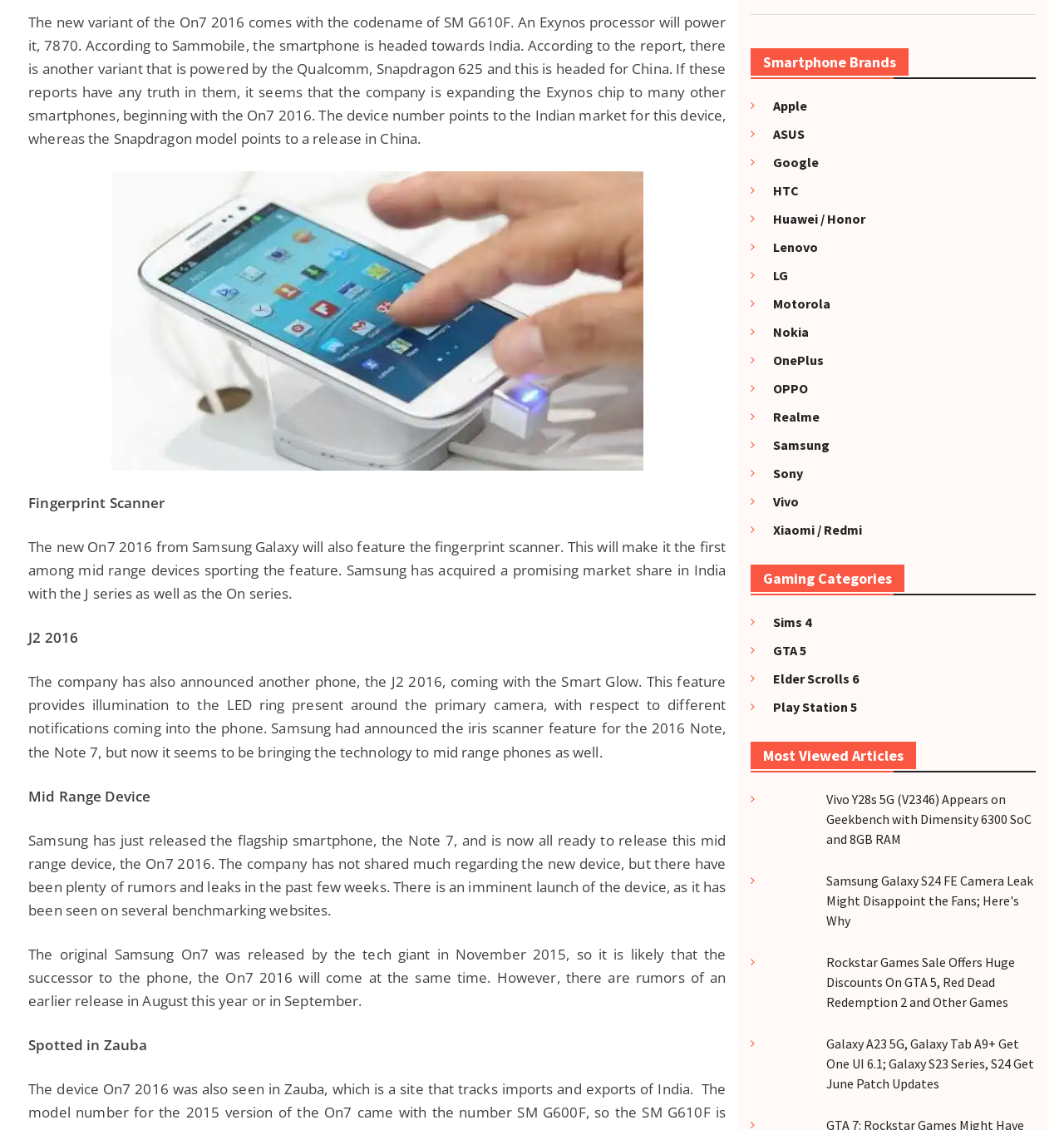Analyze the image and answer the question with as much detail as possible: 
What is the name of the phone that comes with the Smart Glow feature?

The answer can be found in the third paragraph of the webpage, where it is mentioned that 'The company has also announced another phone, the J2 2016, coming with the Smart Glow.'